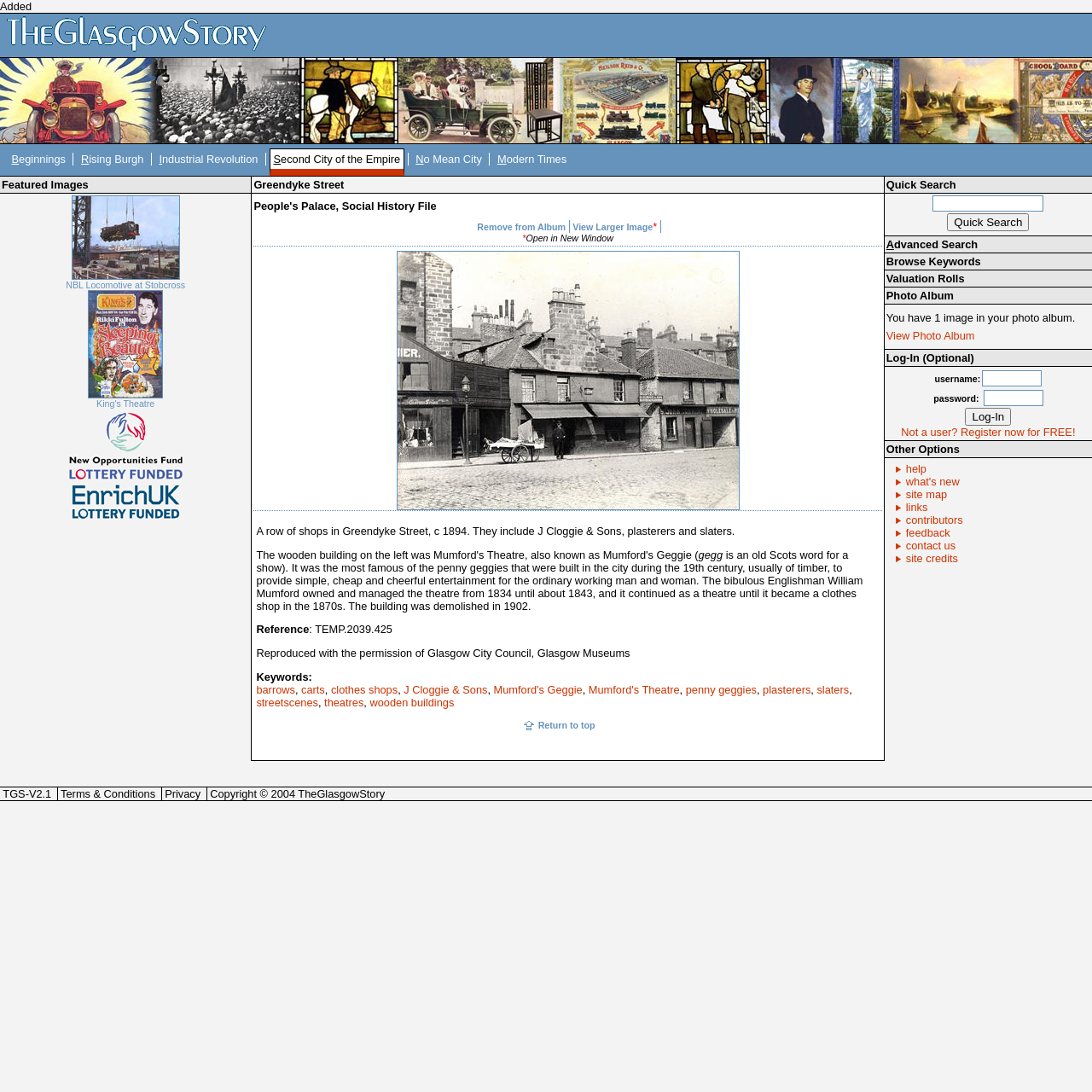What is the name of the street in the featured image? Based on the screenshot, please respond with a single word or phrase.

Greendyke Street